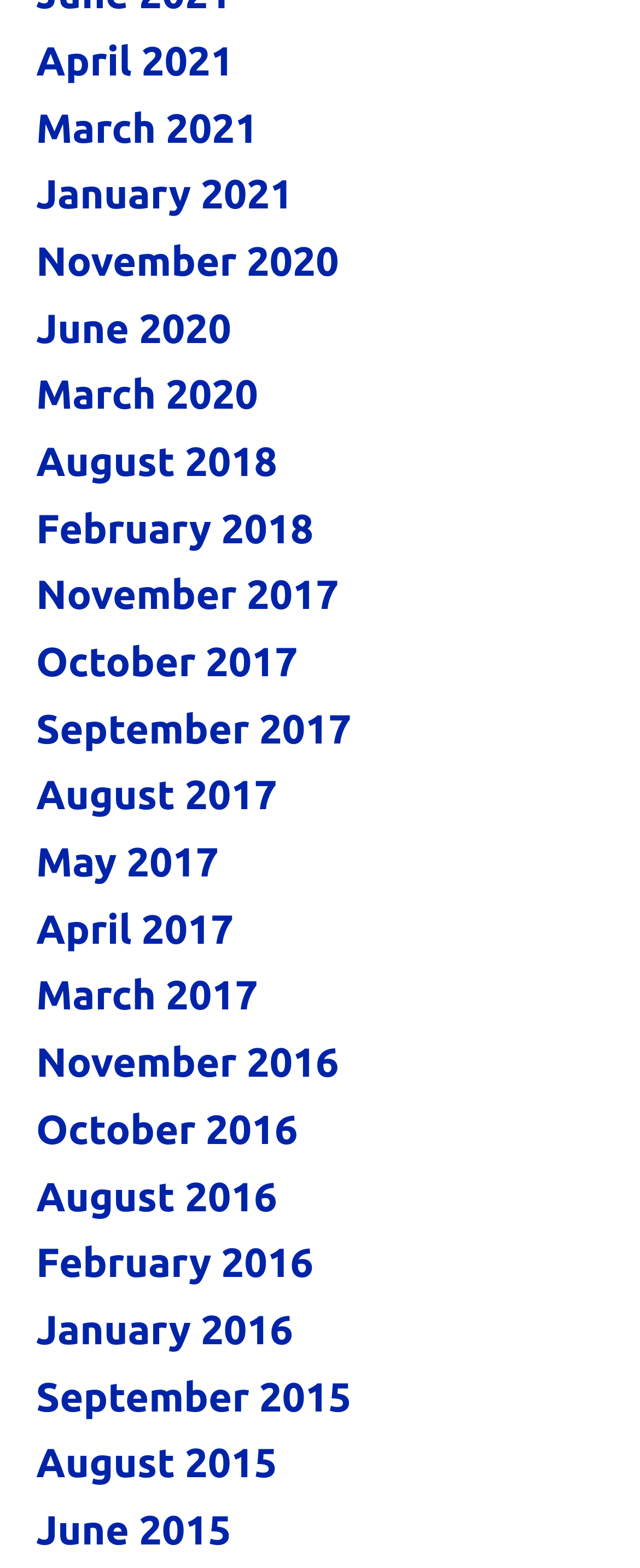Please identify the bounding box coordinates of the region to click in order to complete the given instruction: "view January 2016". The coordinates should be four float numbers between 0 and 1, i.e., [left, top, right, bottom].

[0.056, 0.833, 0.458, 0.862]